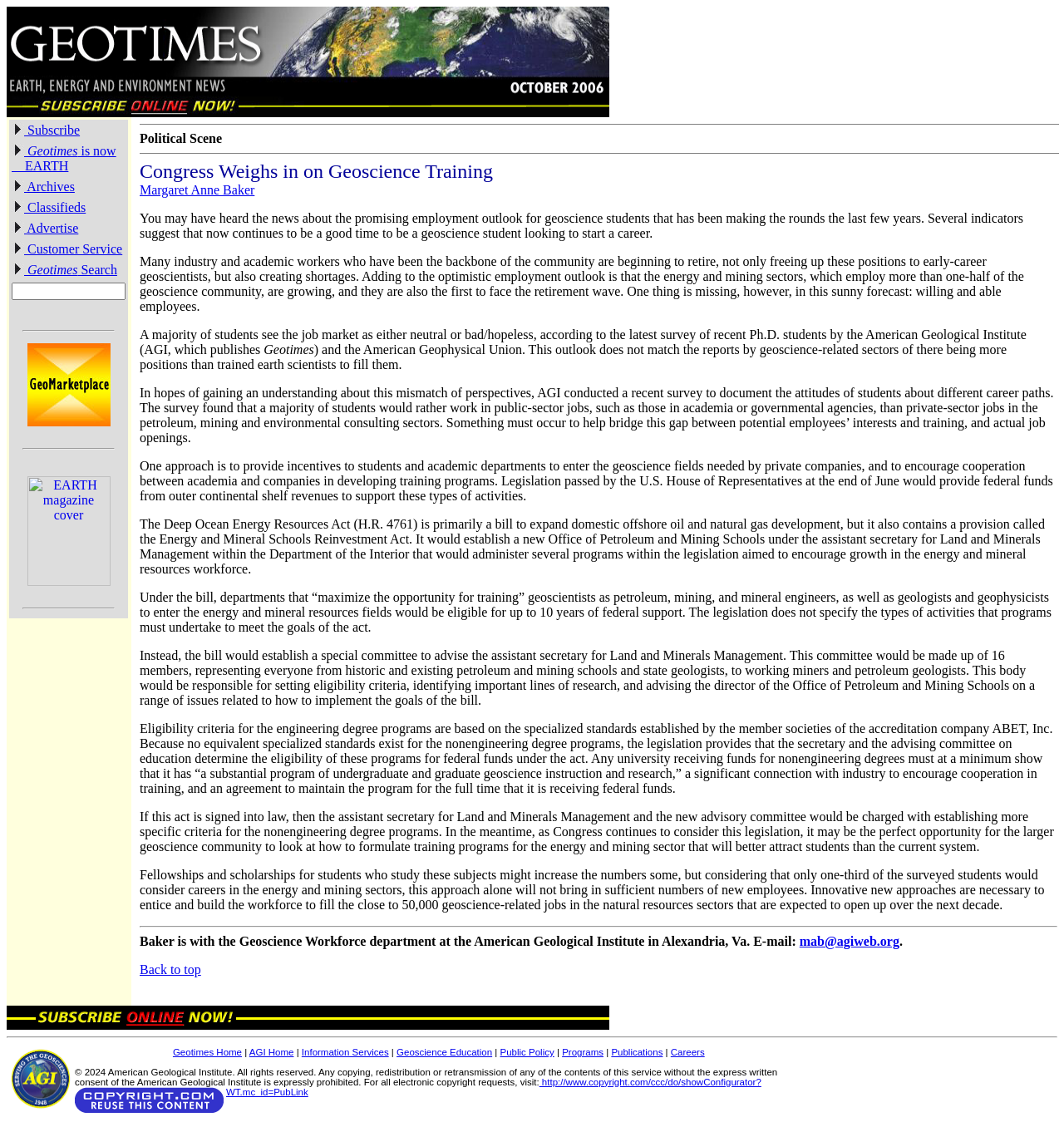Find the bounding box coordinates of the element to click in order to complete this instruction: "Contact the University Libraries". The bounding box coordinates must be four float numbers between 0 and 1, denoted as [left, top, right, bottom].

None